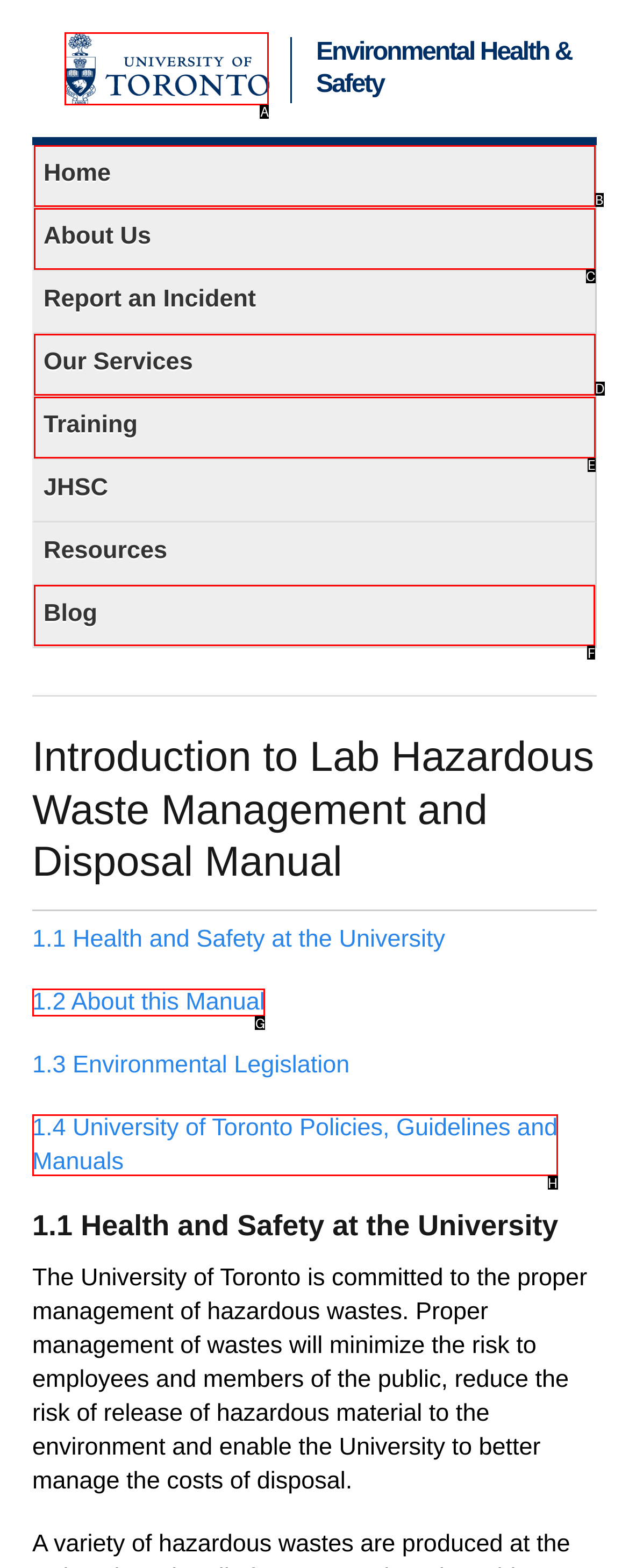From the given choices, which option should you click to complete this task: check the blog? Answer with the letter of the correct option.

F